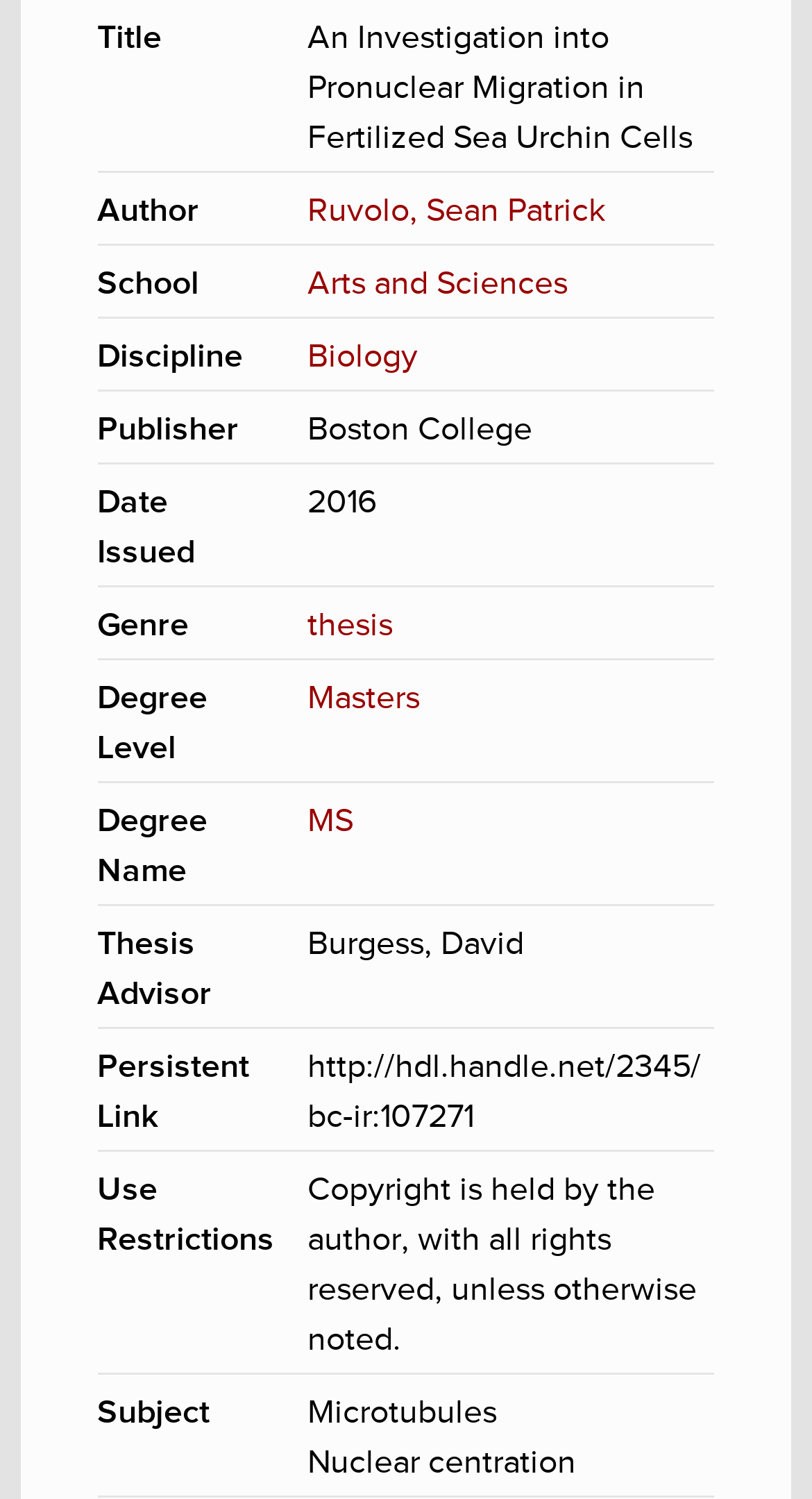Who is the author of this thesis?
Can you provide an in-depth and detailed response to the question?

I found the author's name by looking at the 'Author' field in the description list, which is located below the title 'An Investigation into Pronuclear Migration in Fertilized Sea Urchin Cells'. The author's name is provided as a link, indicating that it may be clickable.